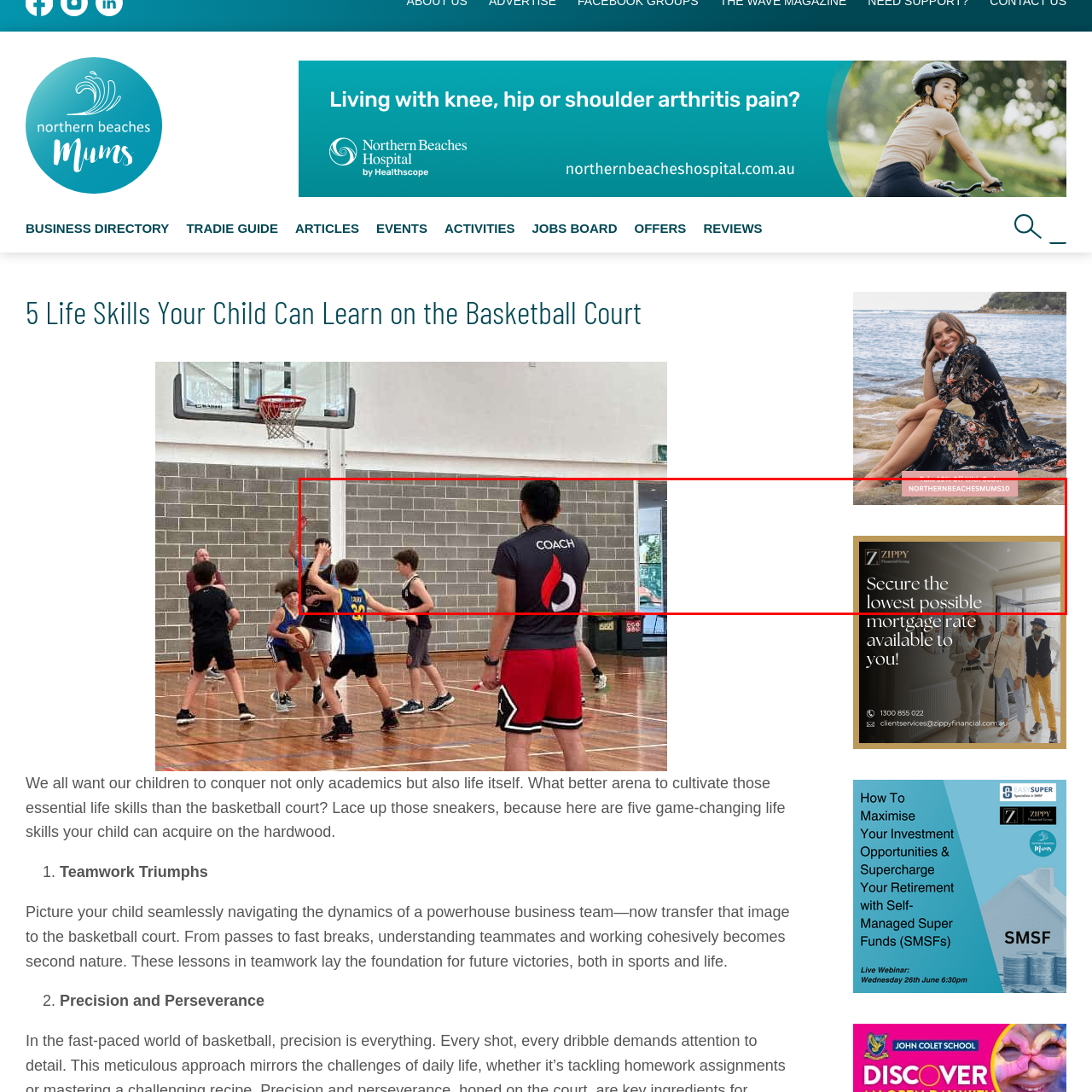What is the coach's focus on?
Focus on the red bounded area in the image and respond to the question with a concise word or phrase.

Guiding the players